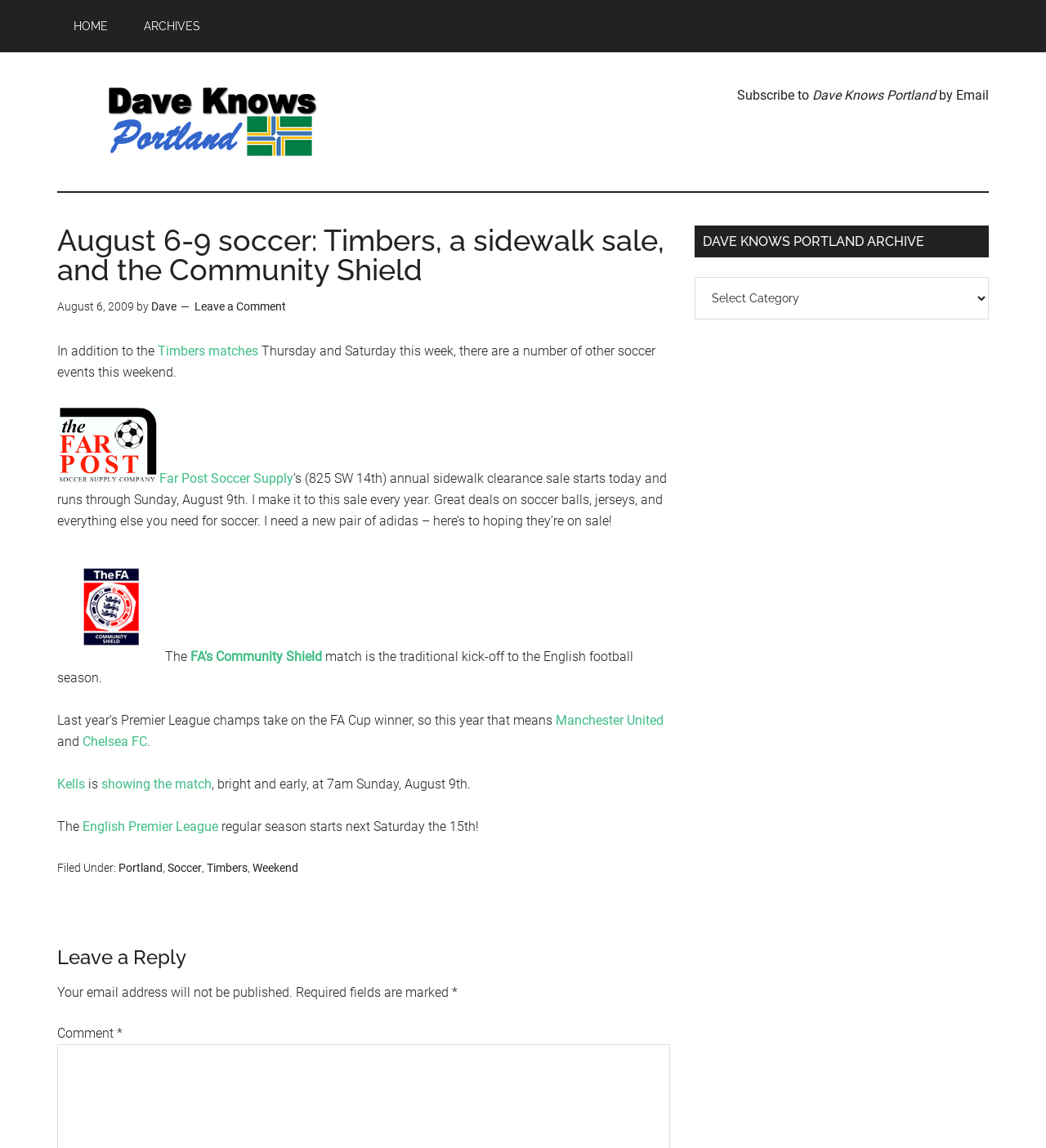Extract the bounding box coordinates for the described element: "Far Post Soccer Supply". The coordinates should be represented as four float numbers between 0 and 1: [left, top, right, bottom].

[0.152, 0.41, 0.28, 0.423]